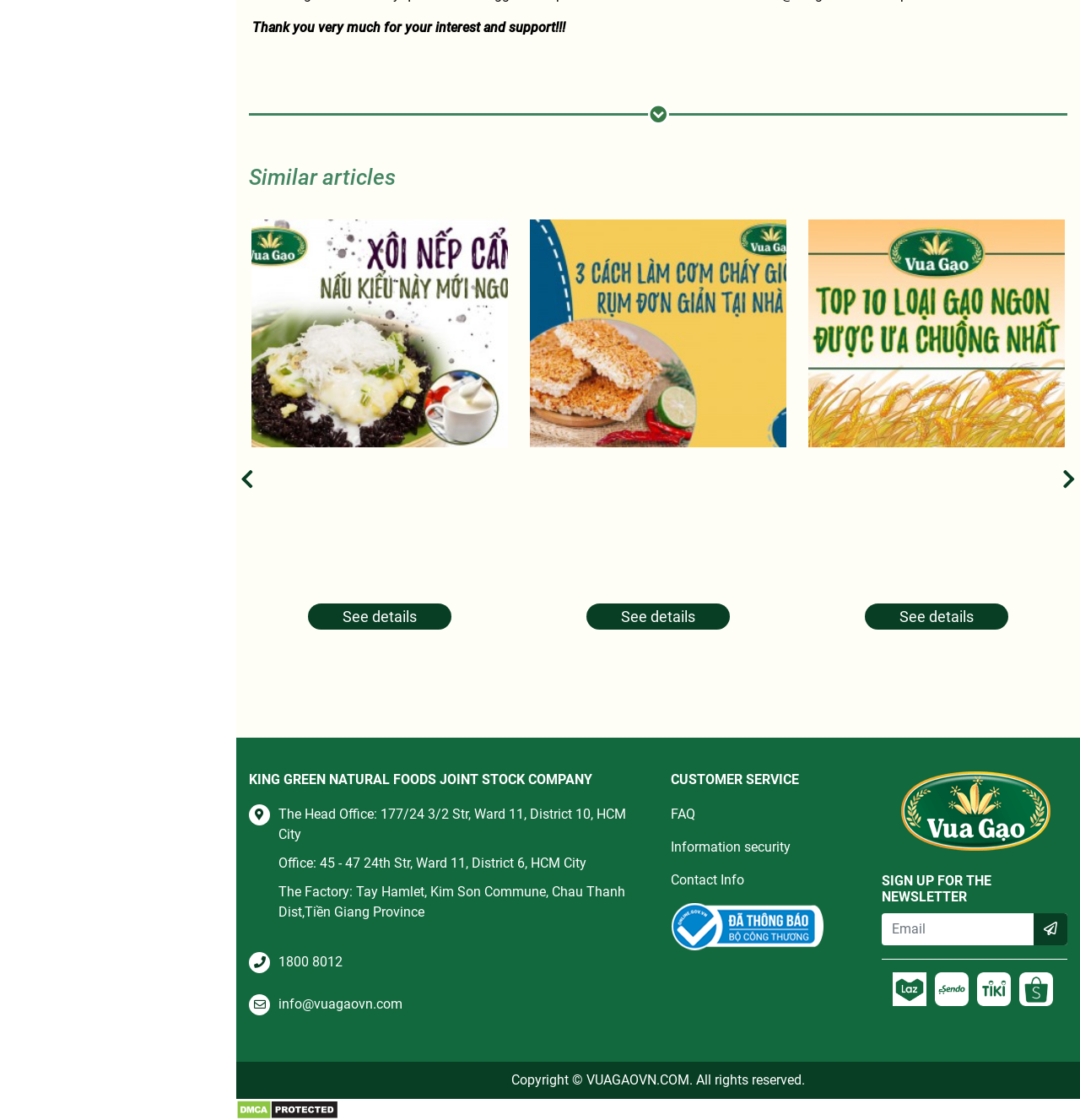Determine the bounding box coordinates for the area that should be clicked to carry out the following instruction: "Call 1800 8012".

[0.258, 0.851, 0.317, 0.866]